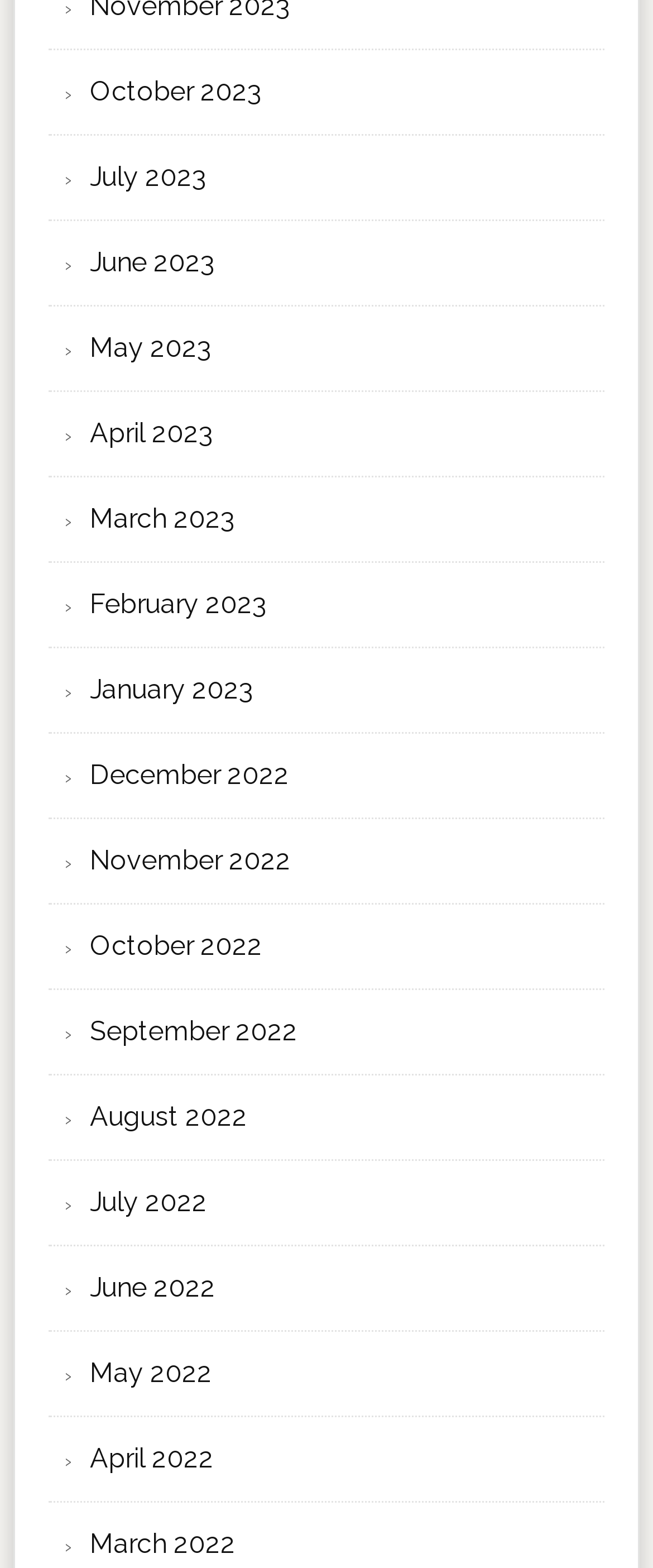Find the bounding box coordinates of the element to click in order to complete this instruction: "view October 2023". The bounding box coordinates must be four float numbers between 0 and 1, denoted as [left, top, right, bottom].

[0.138, 0.048, 0.402, 0.068]